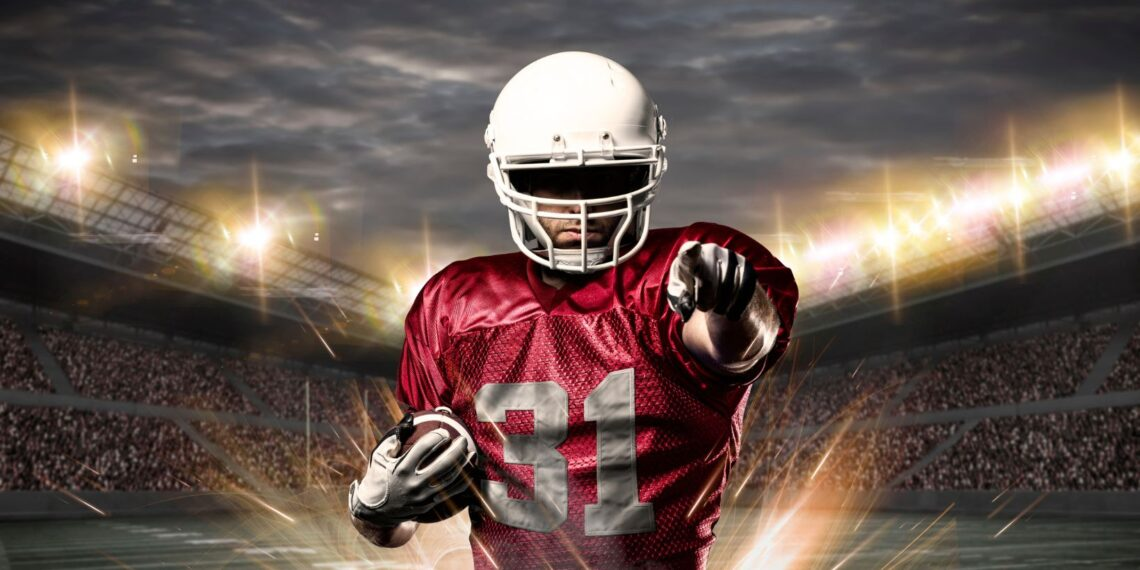What is the color of the helmet?
Based on the screenshot, give a detailed explanation to answer the question.

The caption describes the football player as wearing a white helmet, which suggests that the helmet is indeed white in color.